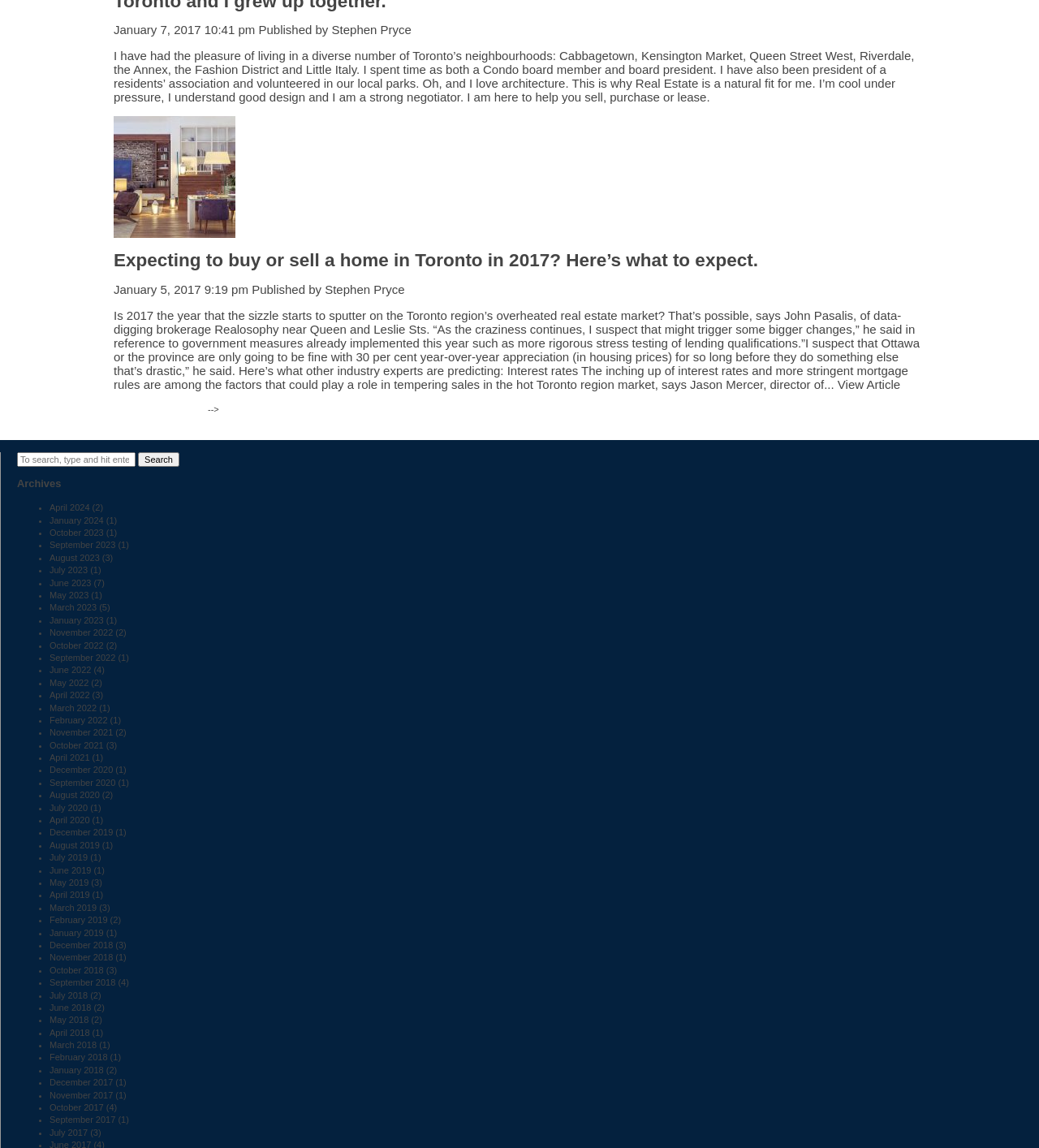Predict the bounding box coordinates of the UI element that matches this description: "Search". The coordinates should be in the format [left, top, right, bottom] with each value between 0 and 1.

[0.133, 0.394, 0.173, 0.406]